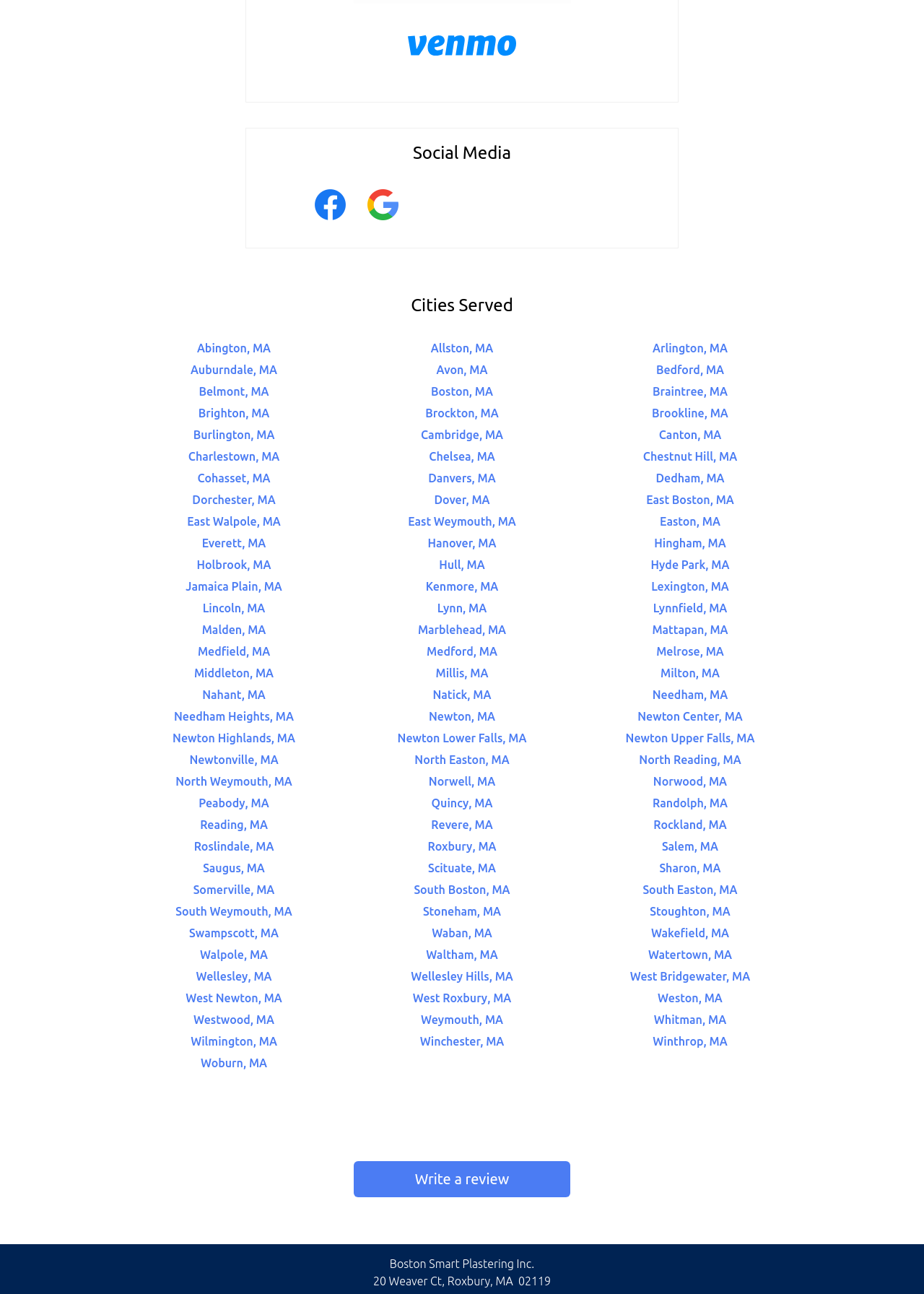Please locate the bounding box coordinates of the element that should be clicked to achieve the given instruction: "Check services in Peabody, MA".

[0.215, 0.615, 0.291, 0.626]